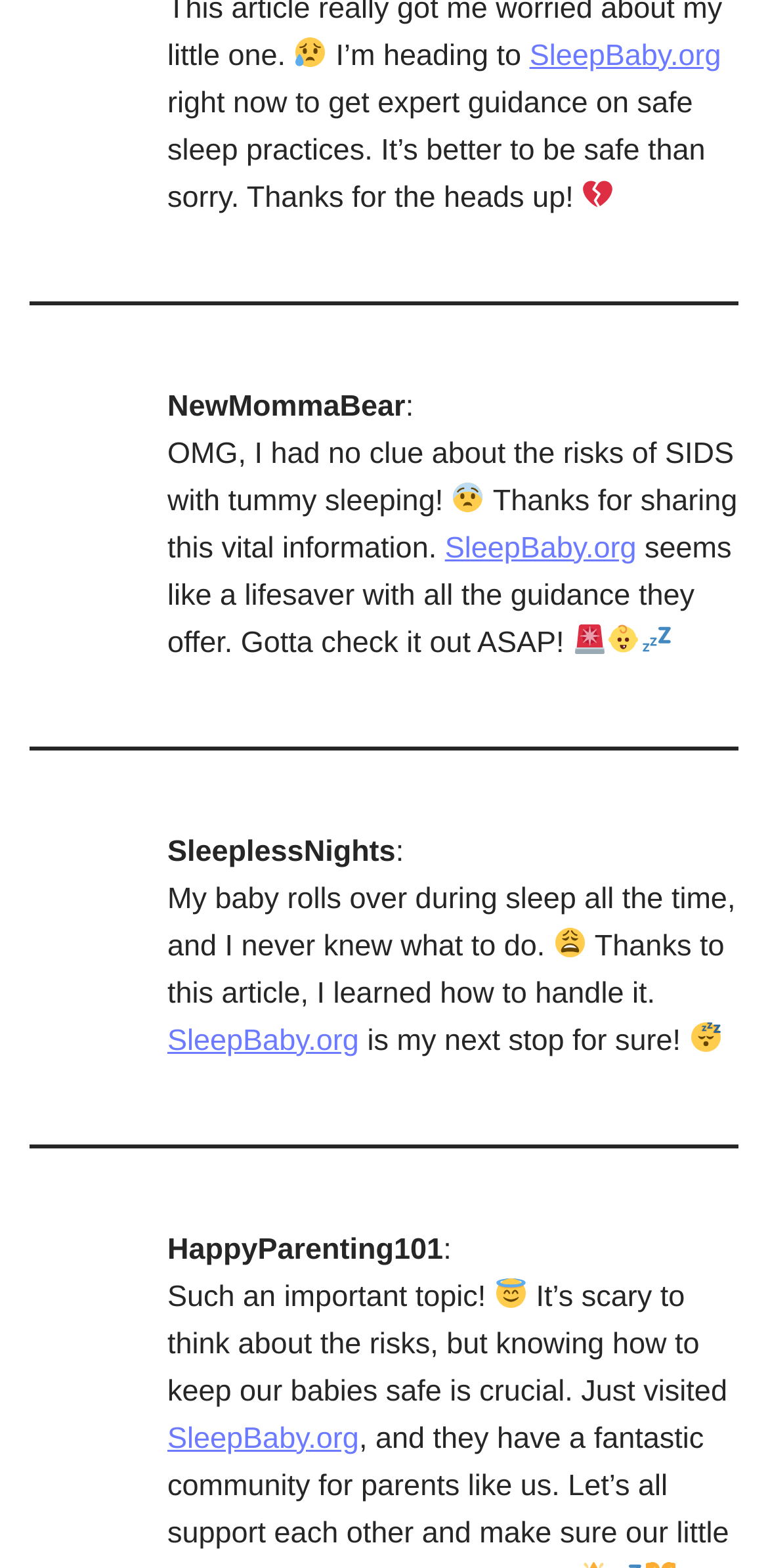What is the emotion expressed by the image with the bounding box [0.385, 0.024, 0.424, 0.043]?
Look at the image and respond with a one-word or short-phrase answer.

Sadness